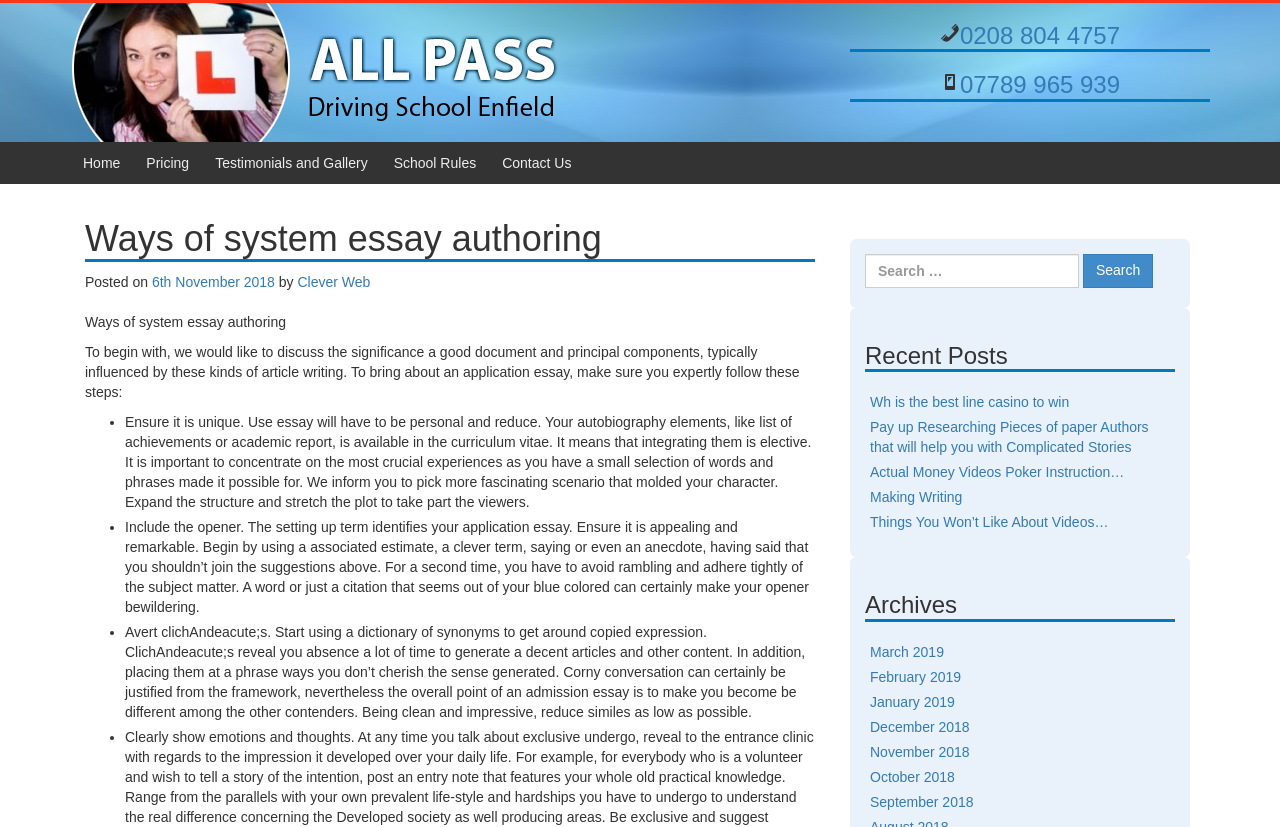What is the name of the driving school?
Please provide a detailed and thorough answer to the question.

I found the name of the driving school by looking at the top-left corner of the webpage, where it says 'All Pass Driving School Enfield' in a prominent font.